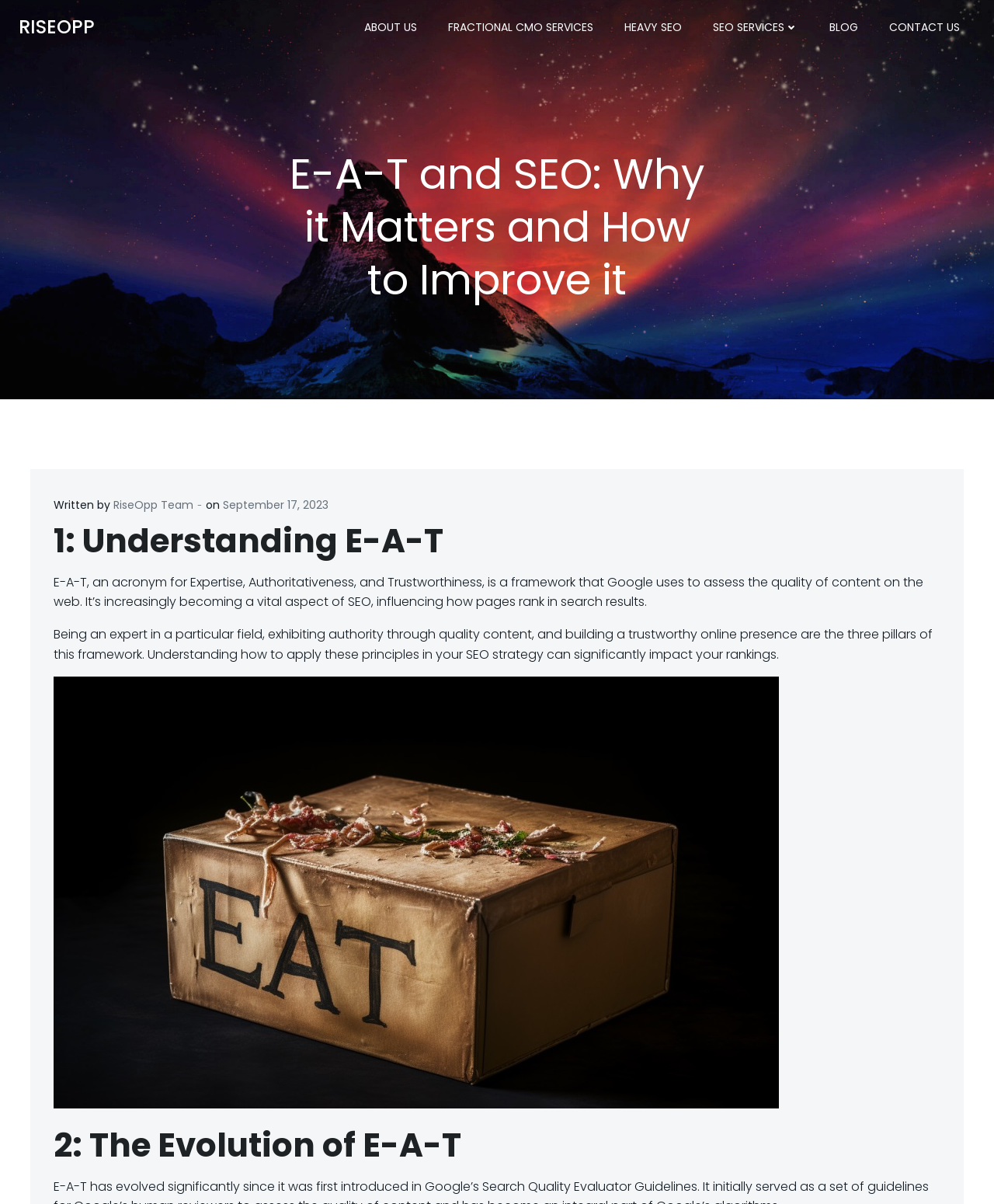Please identify the bounding box coordinates of the region to click in order to complete the given instruction: "read about fractional CMO services". The coordinates should be four float numbers between 0 and 1, i.e., [left, top, right, bottom].

[0.451, 0.016, 0.597, 0.029]